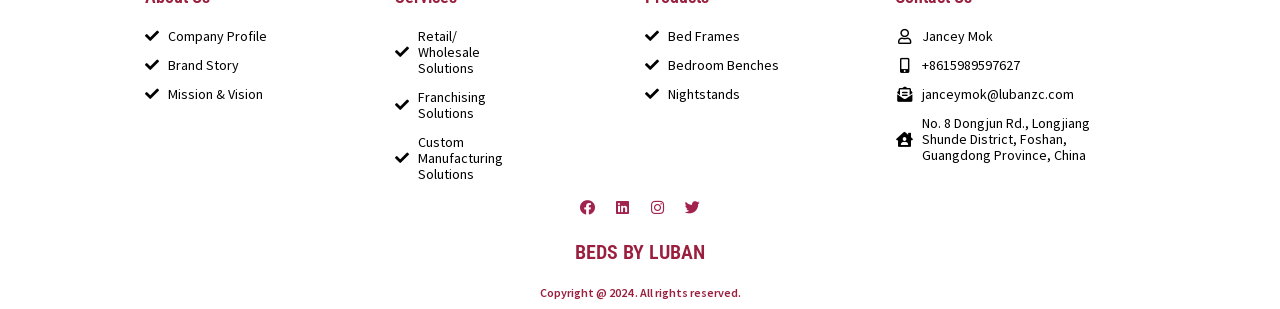What is the location of the company?
Please provide a single word or phrase as the answer based on the screenshot.

Foshan, Guangdong Province, China